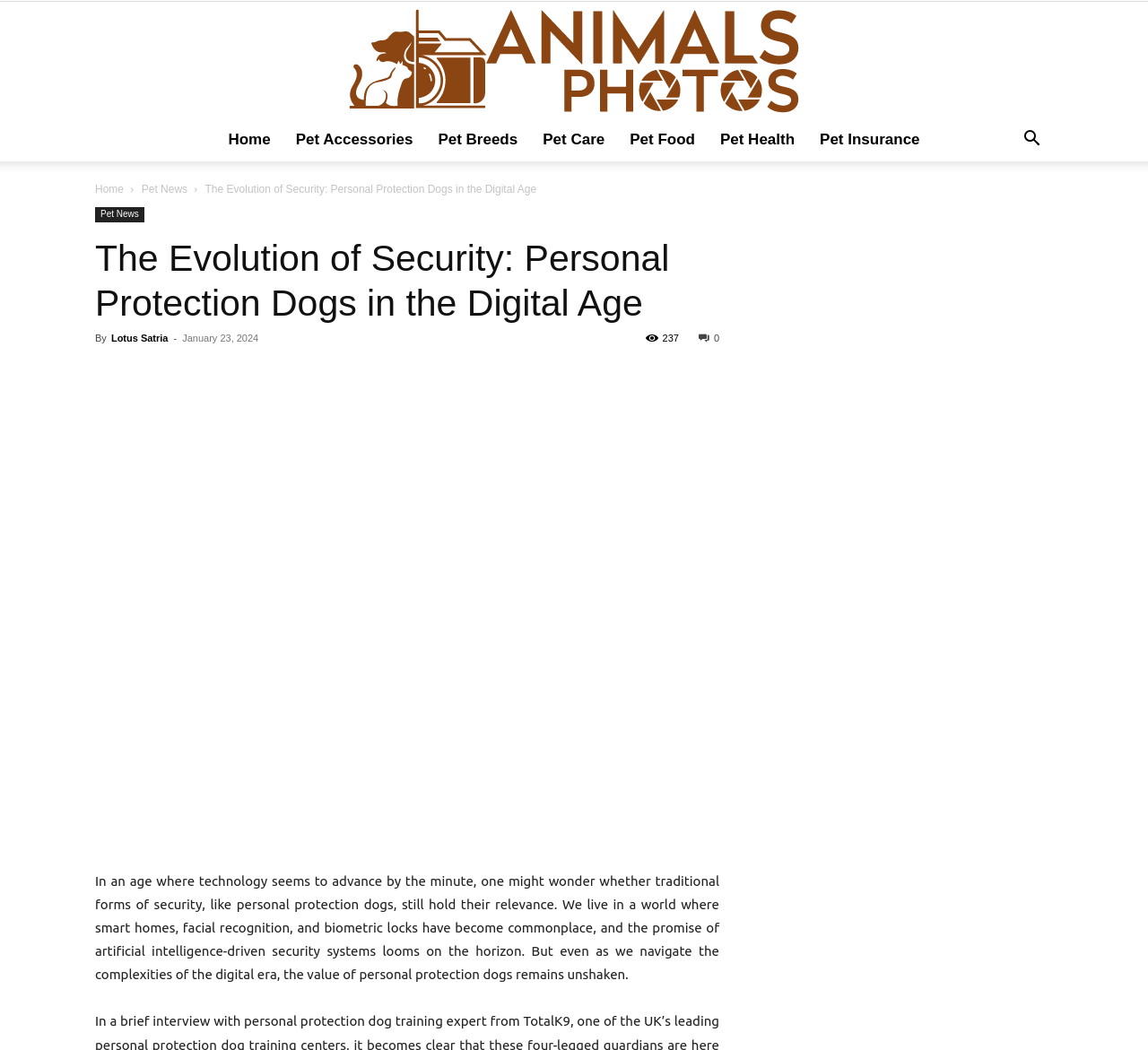Could you indicate the bounding box coordinates of the region to click in order to complete this instruction: "Learn more about Personal Protection Dogs".

[0.083, 0.41, 0.627, 0.806]